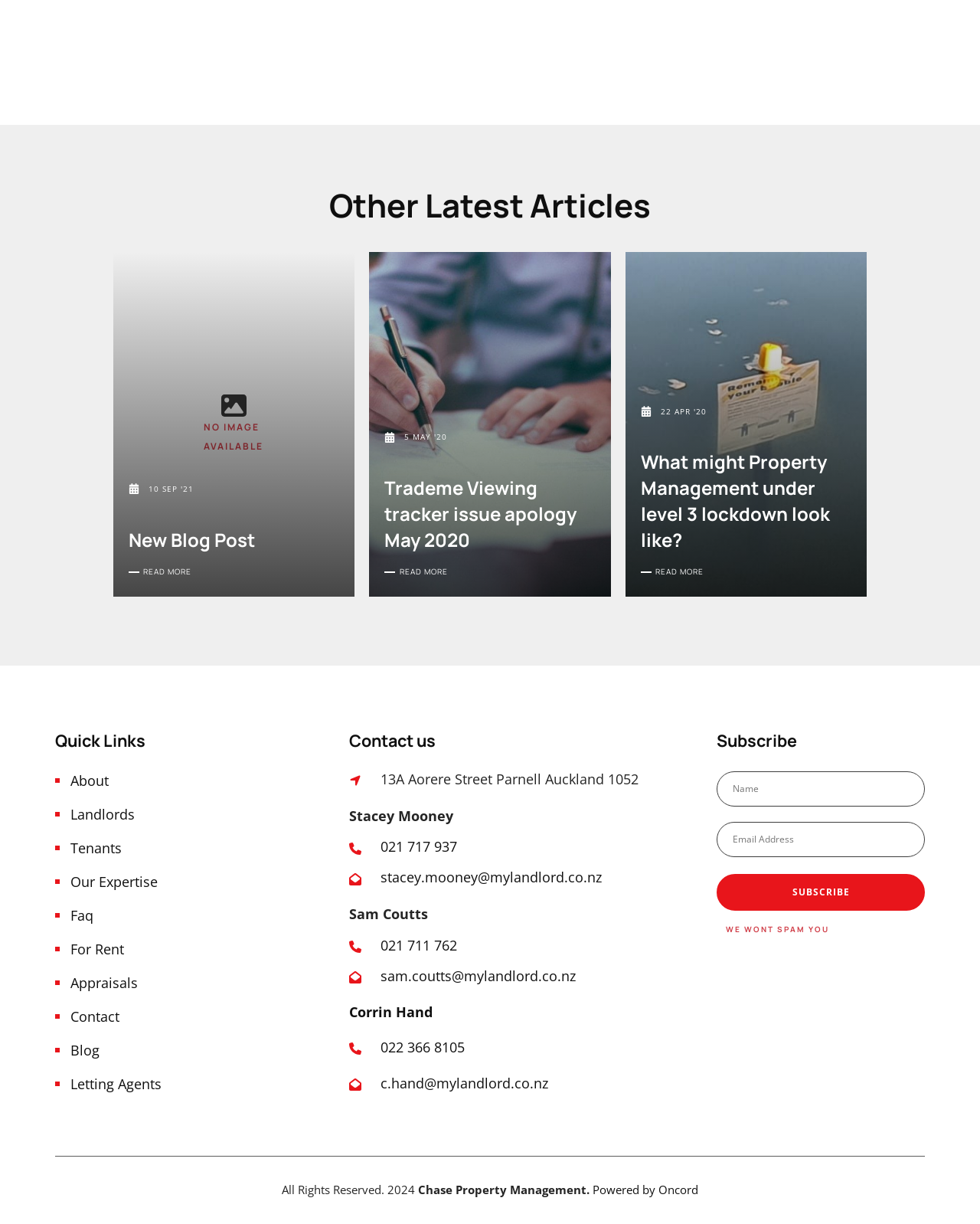Please specify the bounding box coordinates for the clickable region that will help you carry out the instruction: "Read the article 'Trademe Viewing tracker issue apology May 2020'".

[0.377, 0.206, 0.623, 0.488]